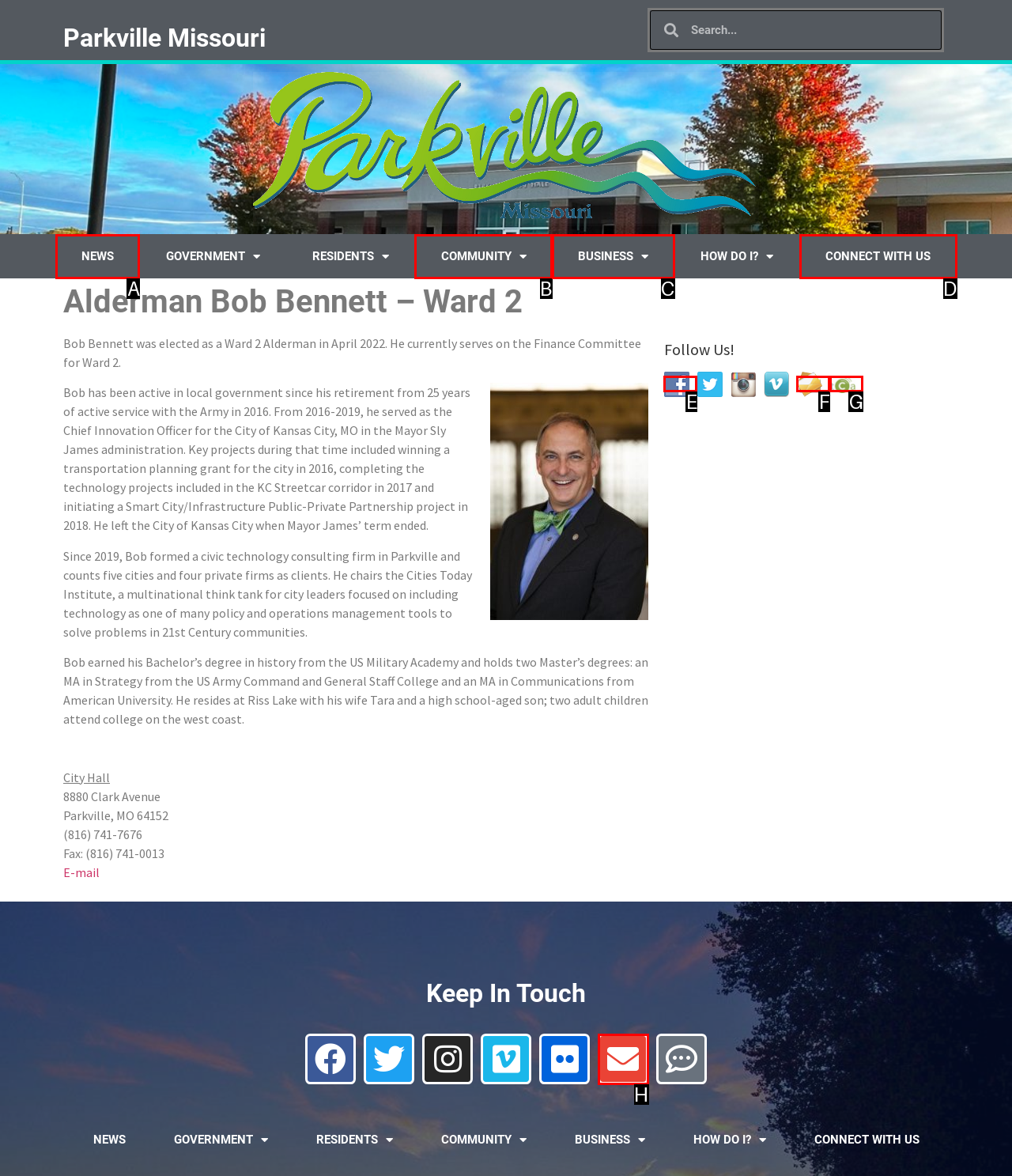Identify the option that corresponds to the description: name="s". Provide only the letter of the option directly.

None